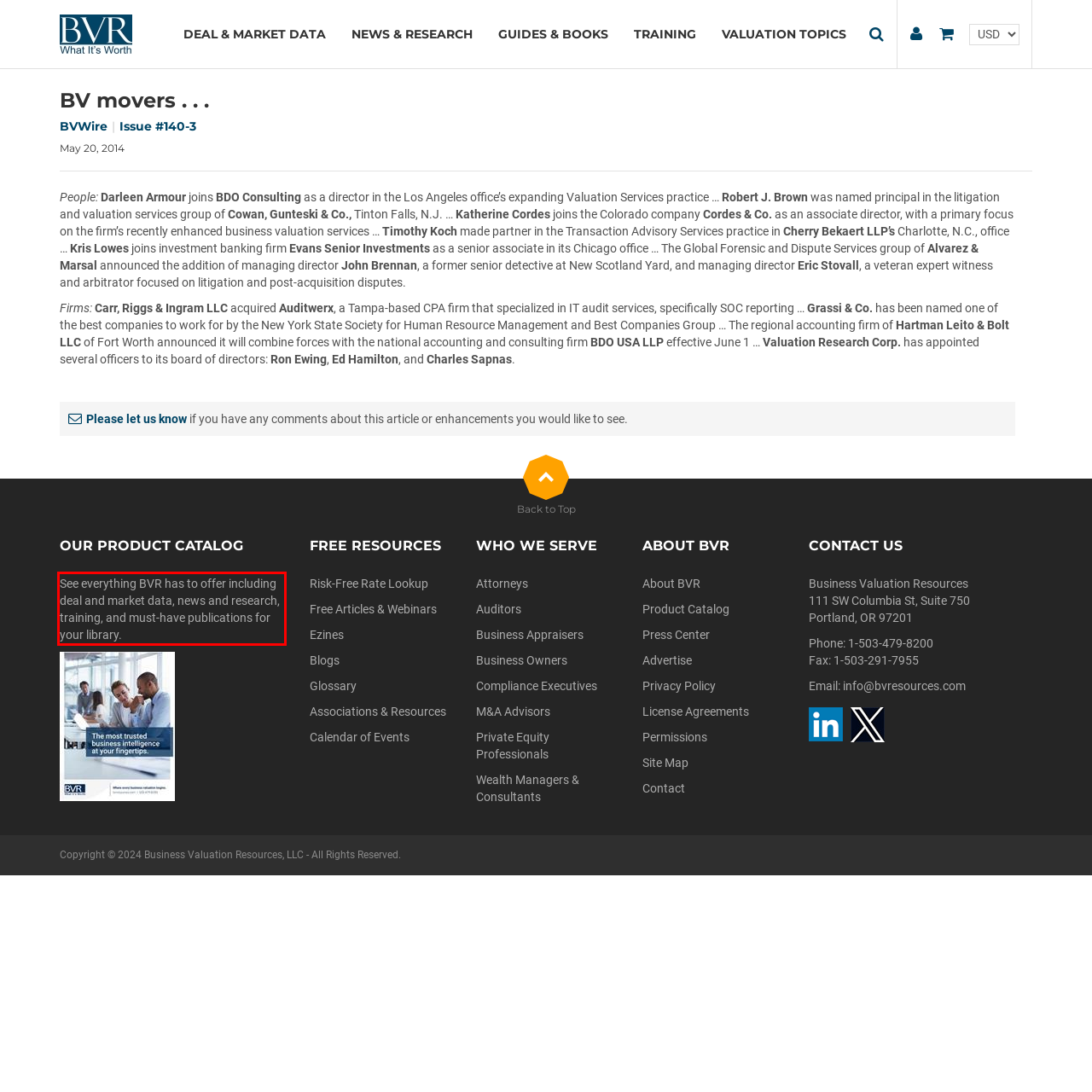You are given a screenshot with a red rectangle. Identify and extract the text within this red bounding box using OCR.

See everything BVR has to offer including deal and market data, news and research, training, and must-have publications for your library.